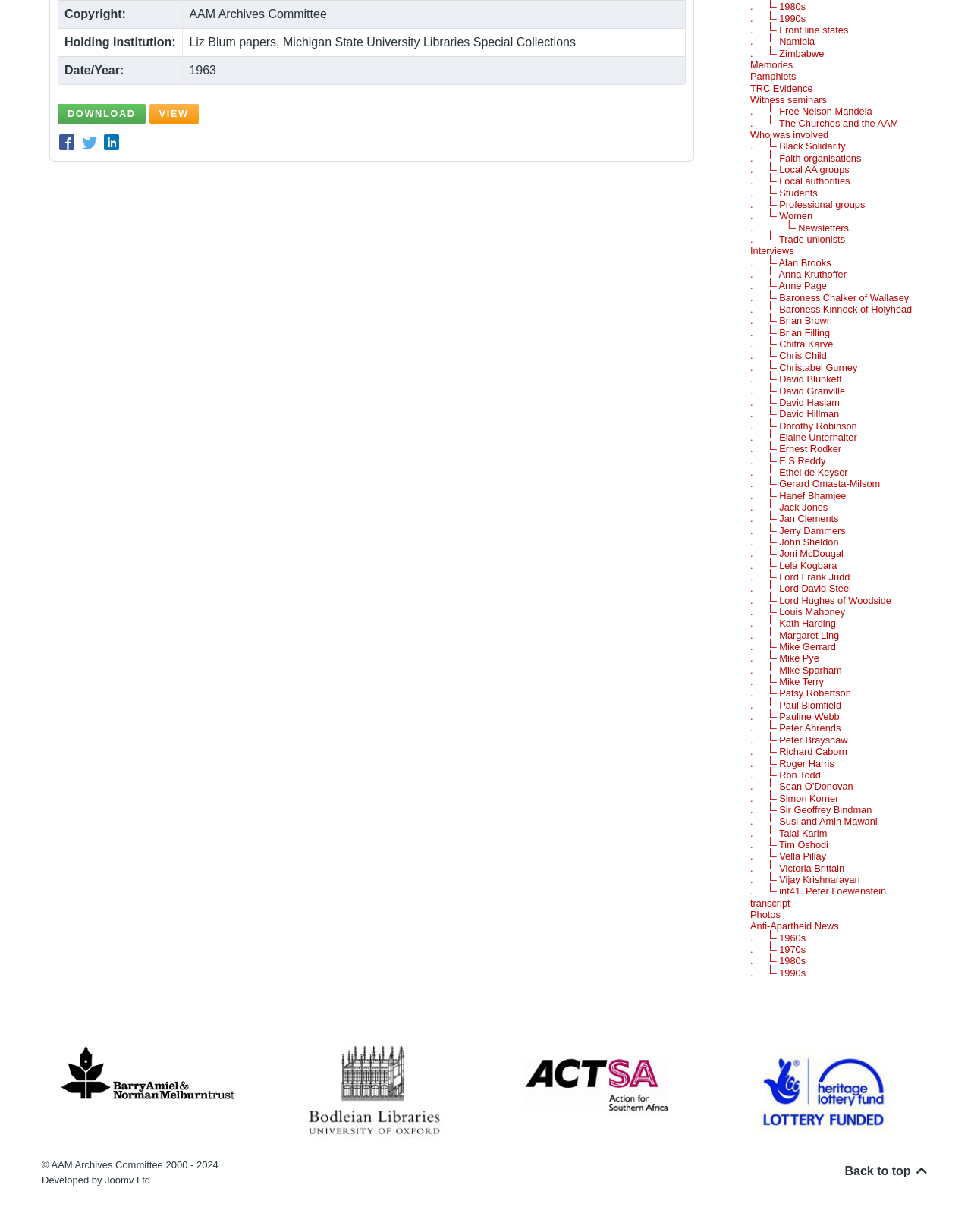Locate the bounding box of the UI element defined by this description: "Pamphlets". The coordinates should be given as four float numbers between 0 and 1, formatted as [left, top, right, bottom].

[0.773, 0.057, 0.82, 0.067]